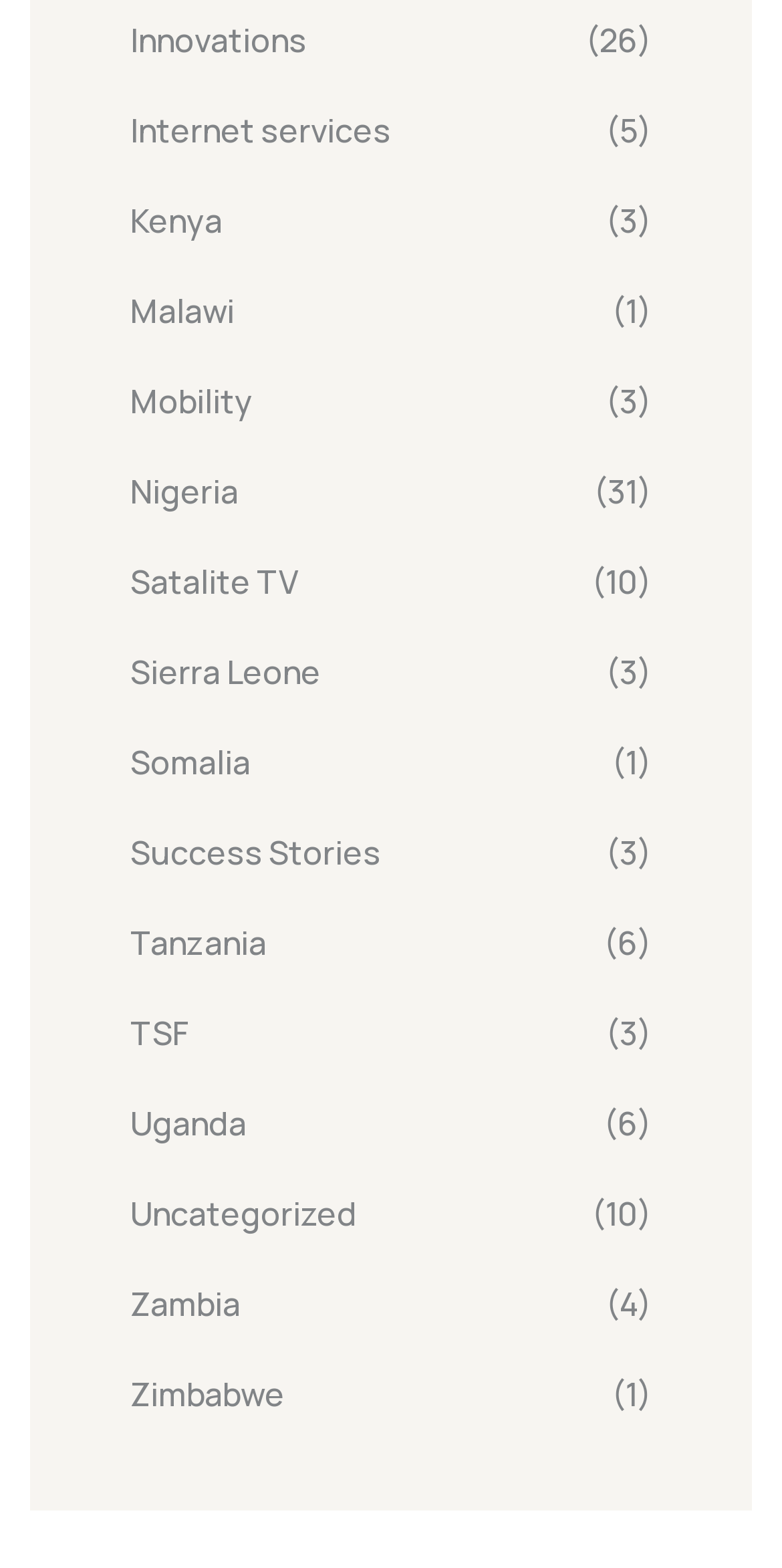Please specify the bounding box coordinates of the area that should be clicked to accomplish the following instruction: "Explore 2020 news". The coordinates should consist of four float numbers between 0 and 1, i.e., [left, top, right, bottom].

None